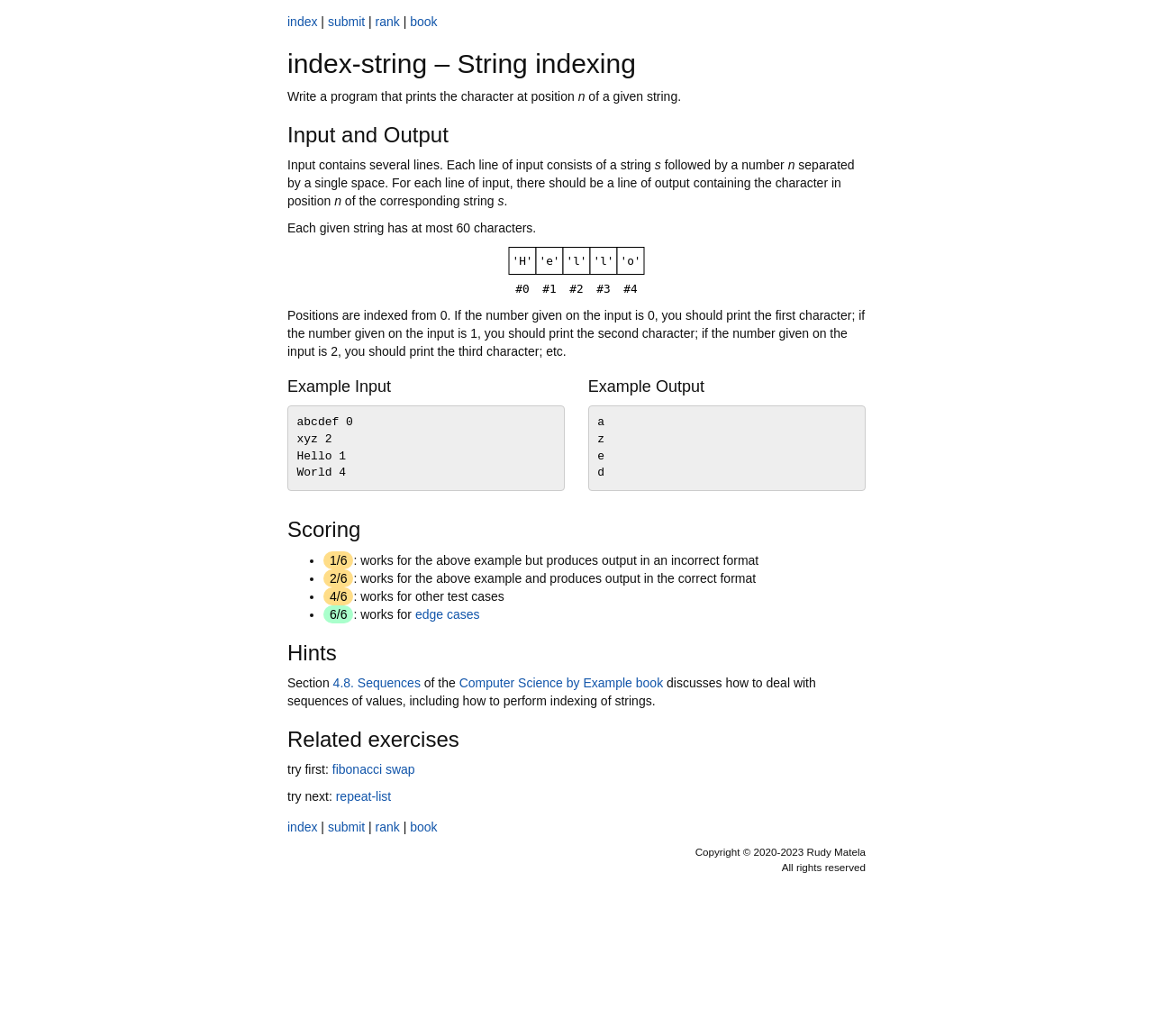From the given element description: "Computer Science by Example book", find the bounding box for the UI element. Provide the coordinates as four float numbers between 0 and 1, in the order [left, top, right, bottom].

[0.398, 0.652, 0.575, 0.666]